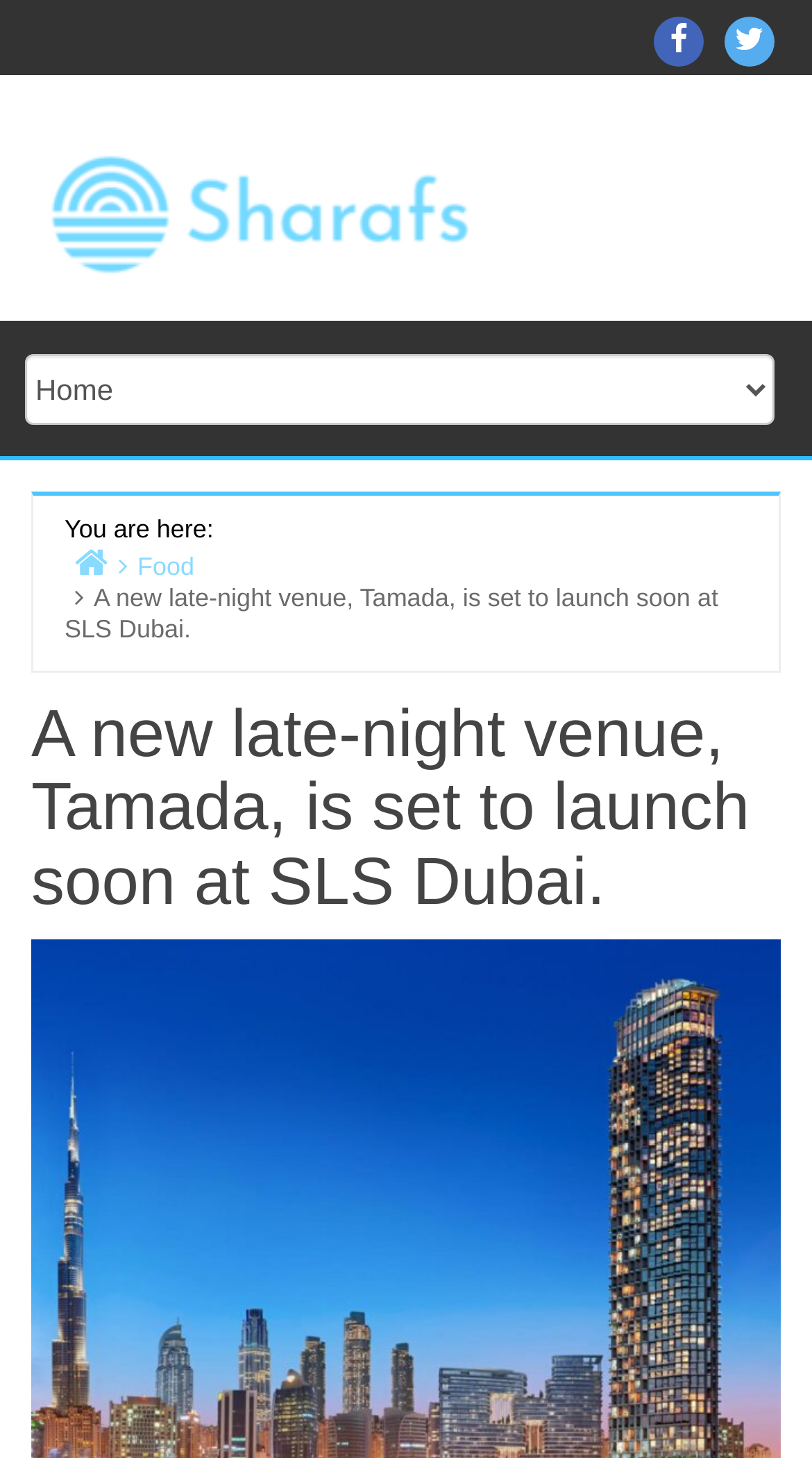Using the information shown in the image, answer the question with as much detail as possible: What is the name of the website's author or owner?

The answer can be found in the link element with the text 'Sharafs' which is a sub-element of the Root Element.